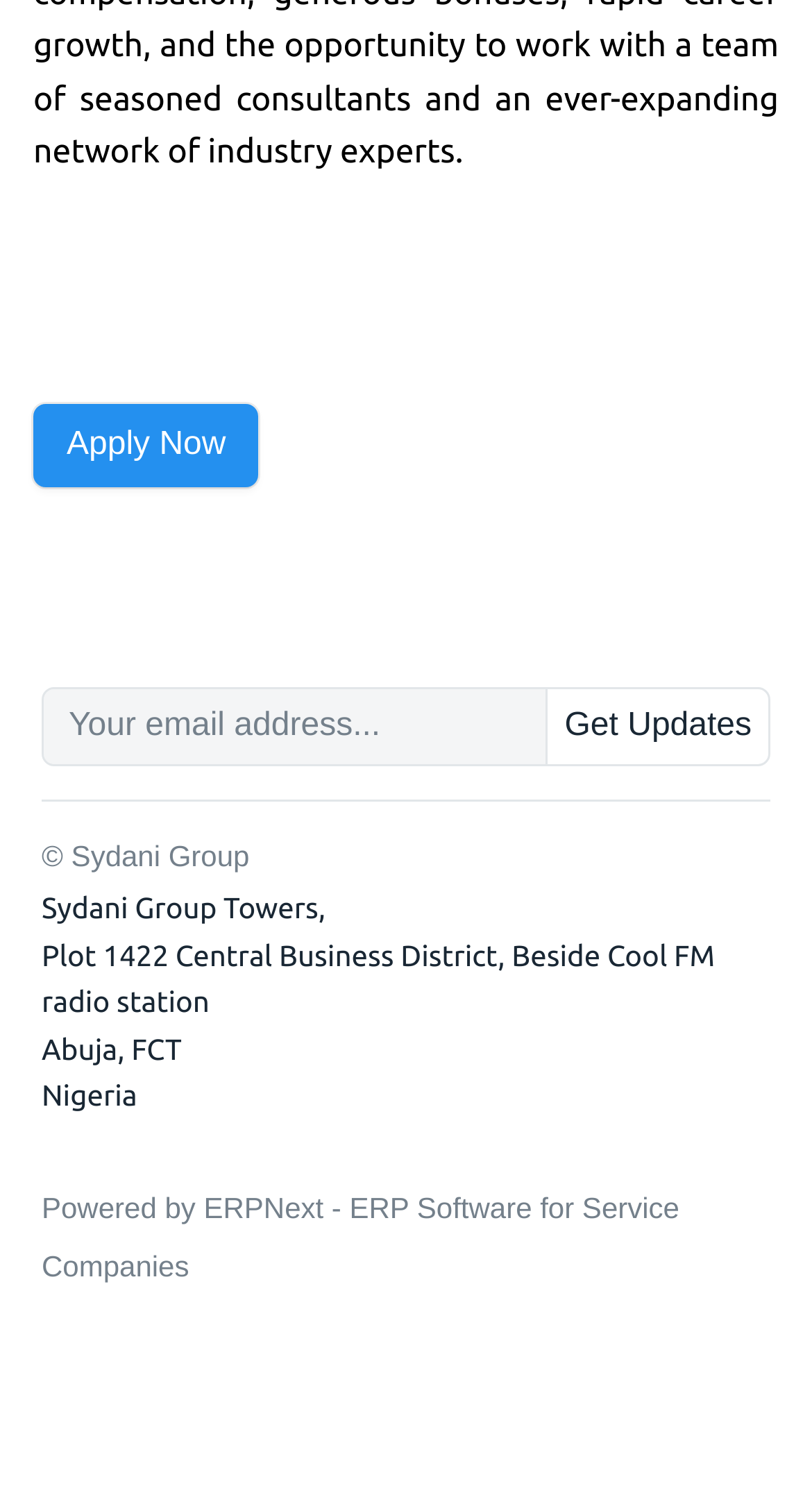What is the call-to-action on the top of the webpage?
We need a detailed and meticulous answer to the question.

The call-to-action on the top of the webpage is 'Apply Now', which is a link that likely leads to a job application or registration process.